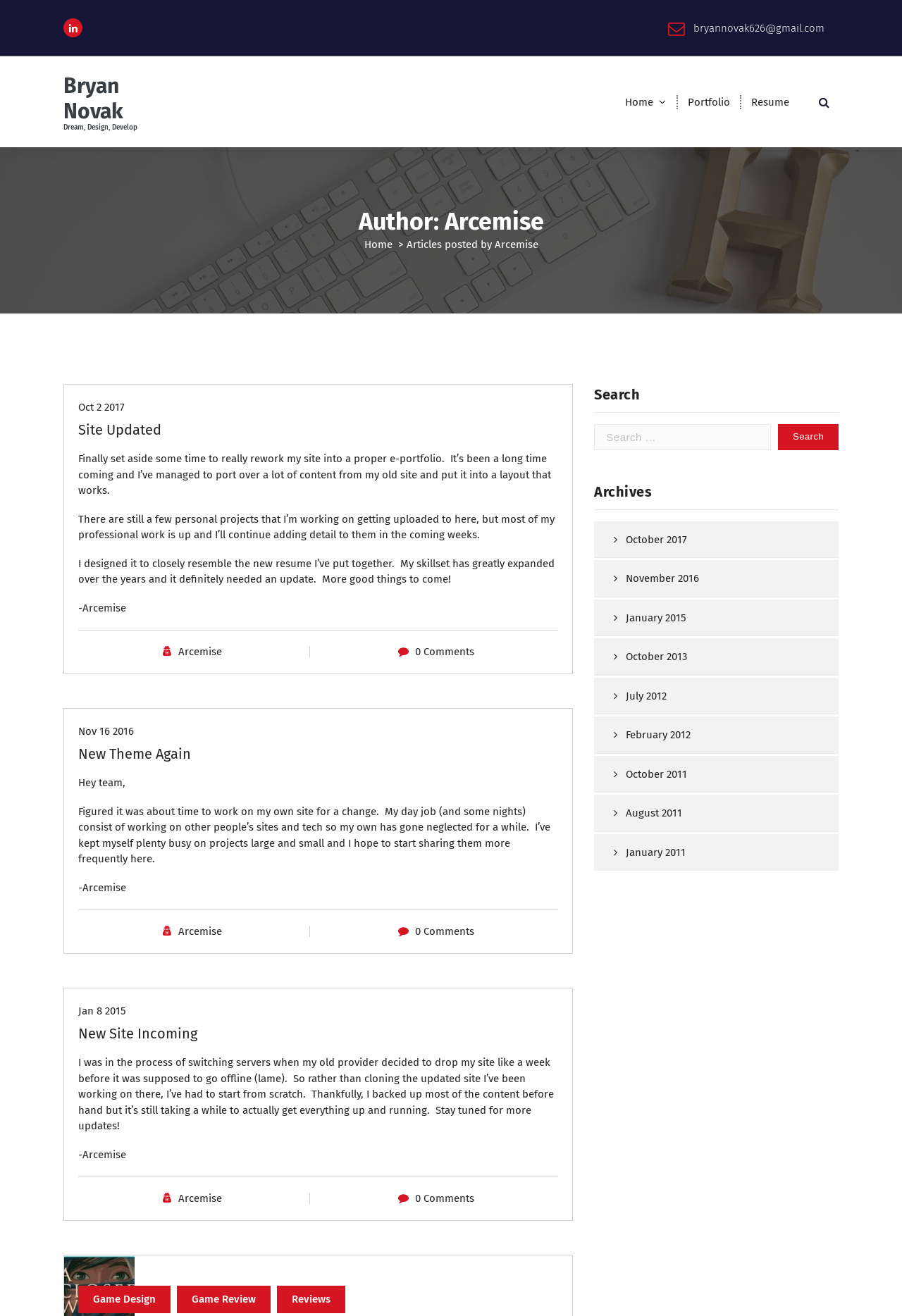Determine the bounding box coordinates for the area that needs to be clicked to fulfill this task: "Click the Home link". The coordinates must be given as four float numbers between 0 and 1, i.e., [left, top, right, bottom].

[0.68, 0.066, 0.752, 0.089]